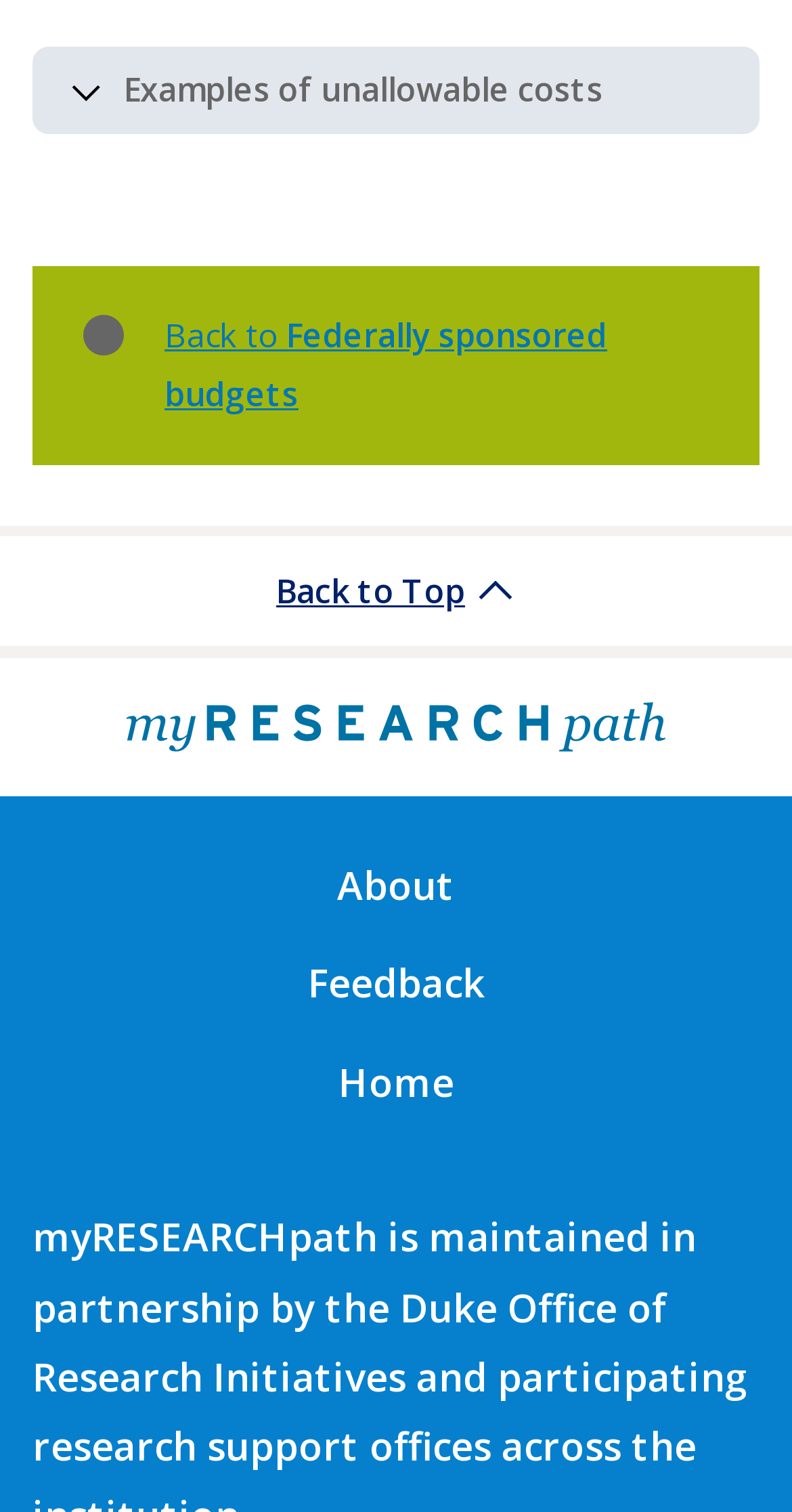From the element description: "Back to Top", extract the bounding box coordinates of the UI element. The coordinates should be expressed as four float numbers between 0 and 1, in the order [left, top, right, bottom].

[0.041, 0.354, 0.959, 0.427]